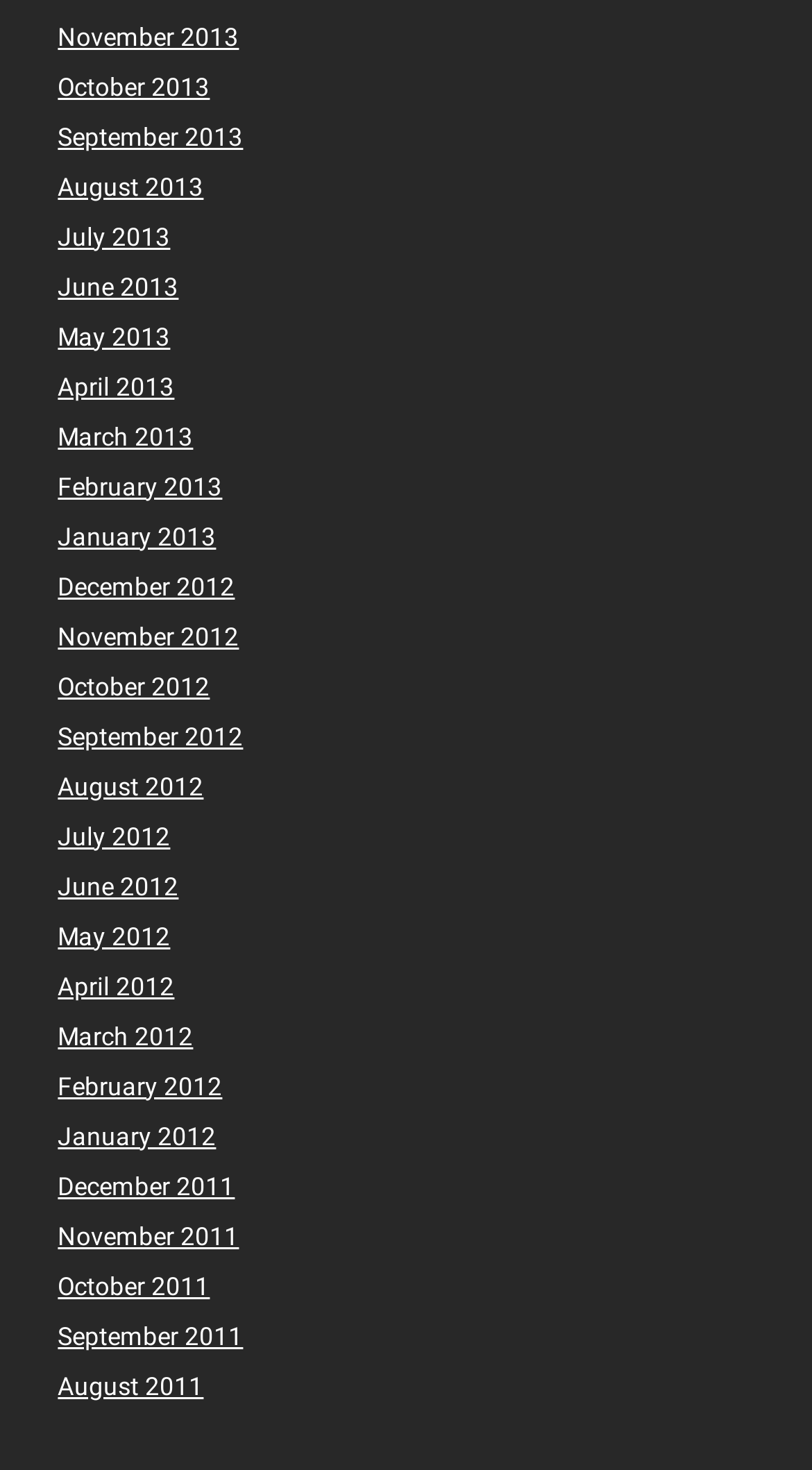Using the details from the image, please elaborate on the following question: Are the months listed in chronological order?

By examining the list of links, I found that the months are listed in chronological order, with the earliest month at the bottom and the latest month at the top.